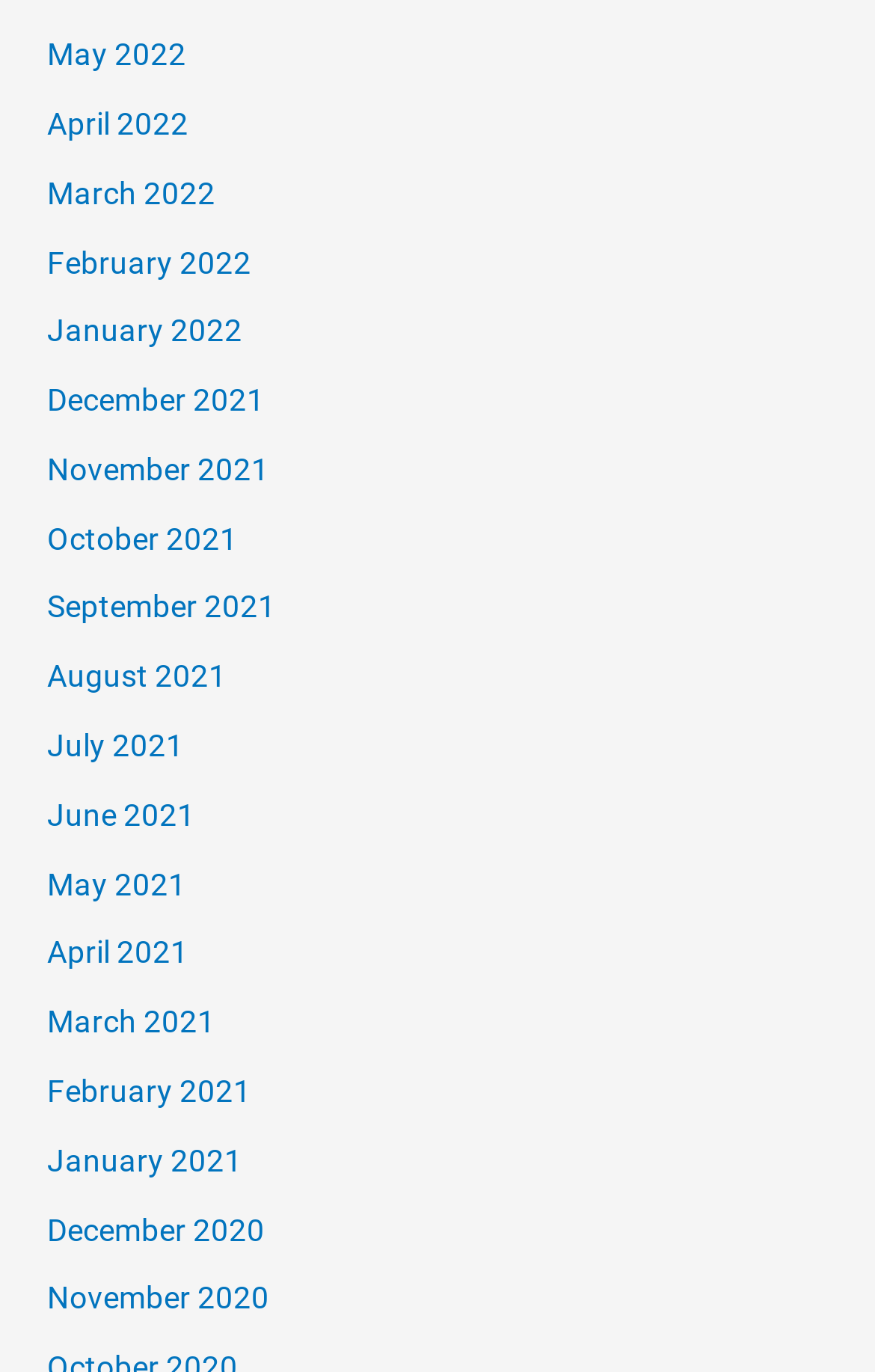Indicate the bounding box coordinates of the element that must be clicked to execute the instruction: "contact Guest Services via email at 'help@magnolia.com'". The coordinates should be given as four float numbers between 0 and 1, i.e., [left, top, right, bottom].

None